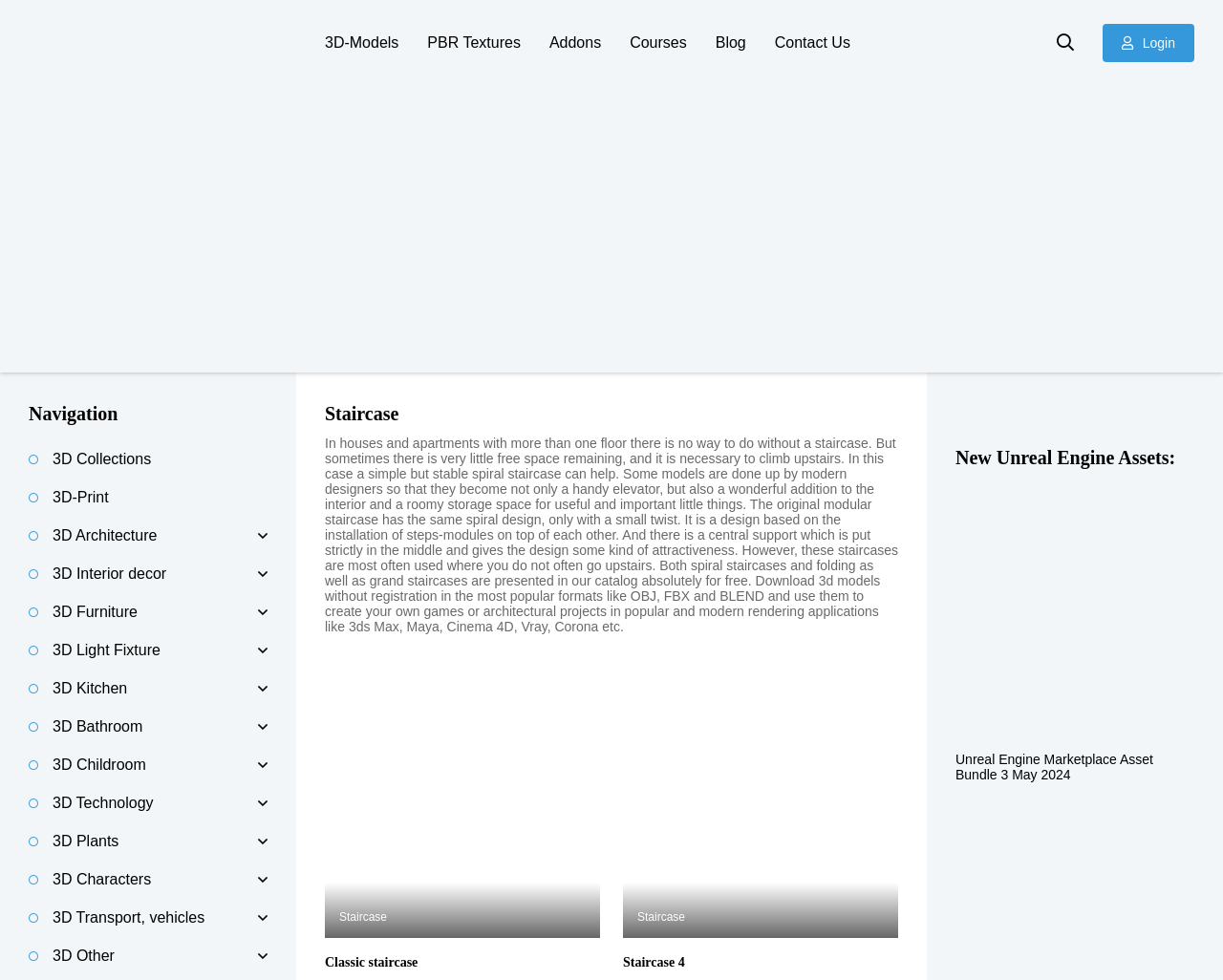Provide the bounding box coordinates of the HTML element described as: "Staircase Classic staircase". The bounding box coordinates should be four float numbers between 0 and 1, i.e., [left, top, right, bottom].

[0.266, 0.676, 0.491, 0.992]